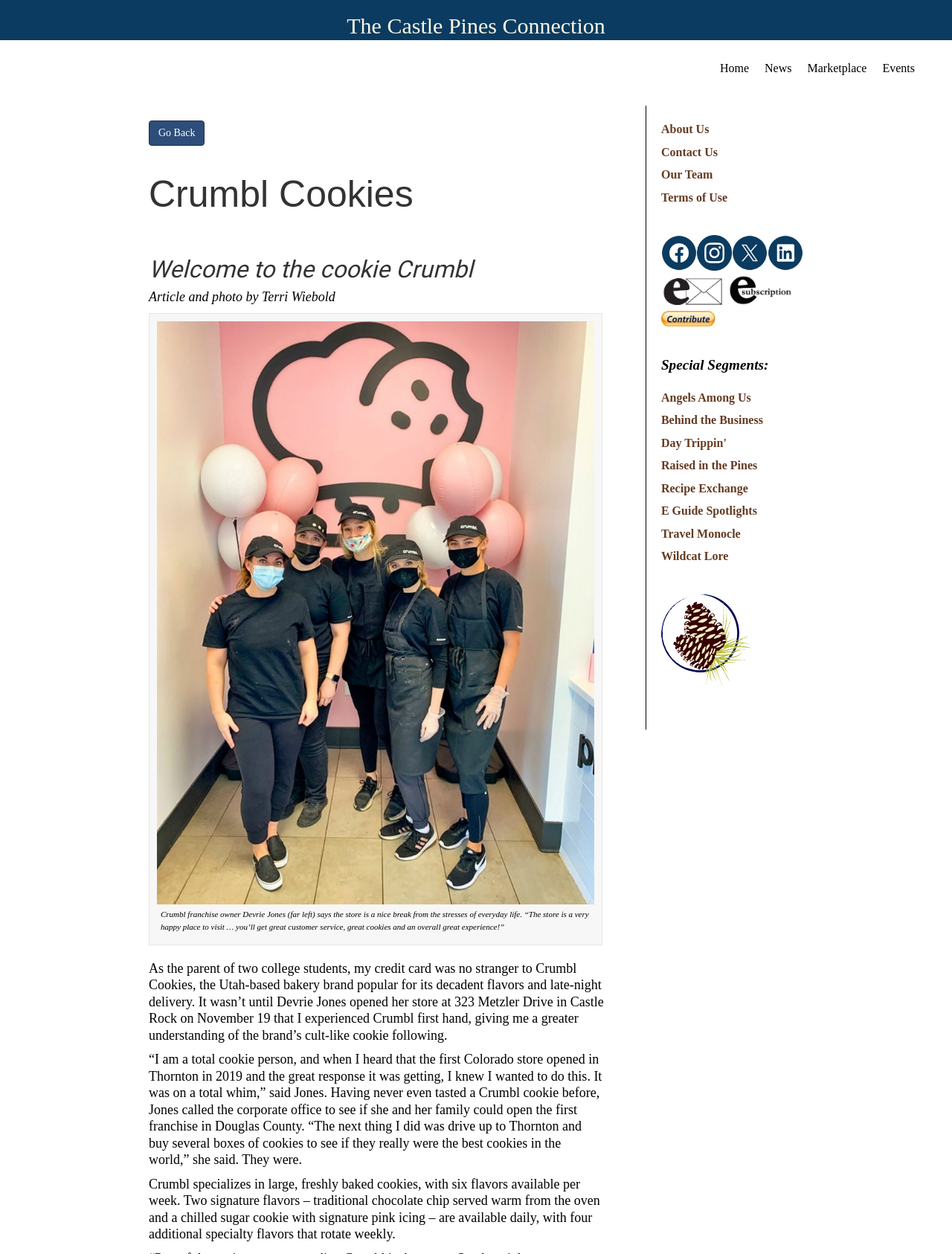Give a detailed account of the webpage, highlighting key information.

The webpage is about Crumbl Cookies, a Utah-based bakery brand, and its new location in Castle Rock. At the top, there is a heading "The Castle Pines Connection" with a link to it. Below it, there are links to "Home", "News", "Marketplace", and "Events" on the top right side. 

On the left side, there is a "Go Back" button. Below it, there are two headings, "Crumbl Cookies" and "Welcome to the cookie Crumbl". 

Following these headings, there is an article about Crumbl Cookies, written by Terri Wiebold, with a photo of Crumbl Cookie staff on the right side. The article talks about the owner of the Crumbl franchise, Devrie Jones, and her experience with the brand. It also describes the types of cookies Crumbl offers, including six flavors available per week.

On the right side, there are three sections with links to "About Us", "Contact Us", "Our Team", and "Terms of Use" in the first section, followed by four empty links, and then links to various special segments, such as "Angels Among Us", "Behind the Business", and "Travel Monocle". At the bottom right, there is a "Home Logo" link with an image of the logo.